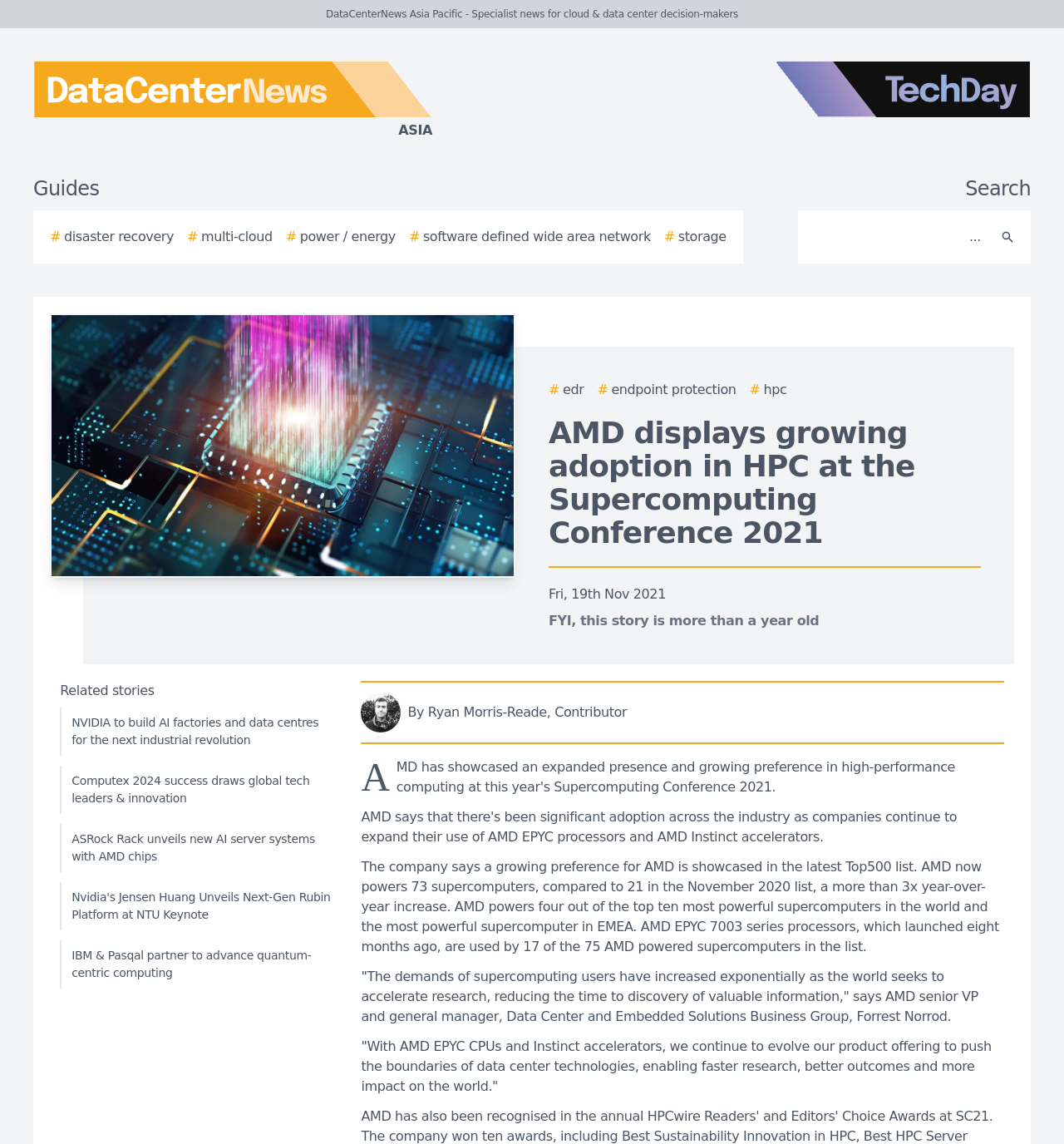What is the position of the search bar on the webpage?
Relying on the image, give a concise answer in one word or a brief phrase.

Top right